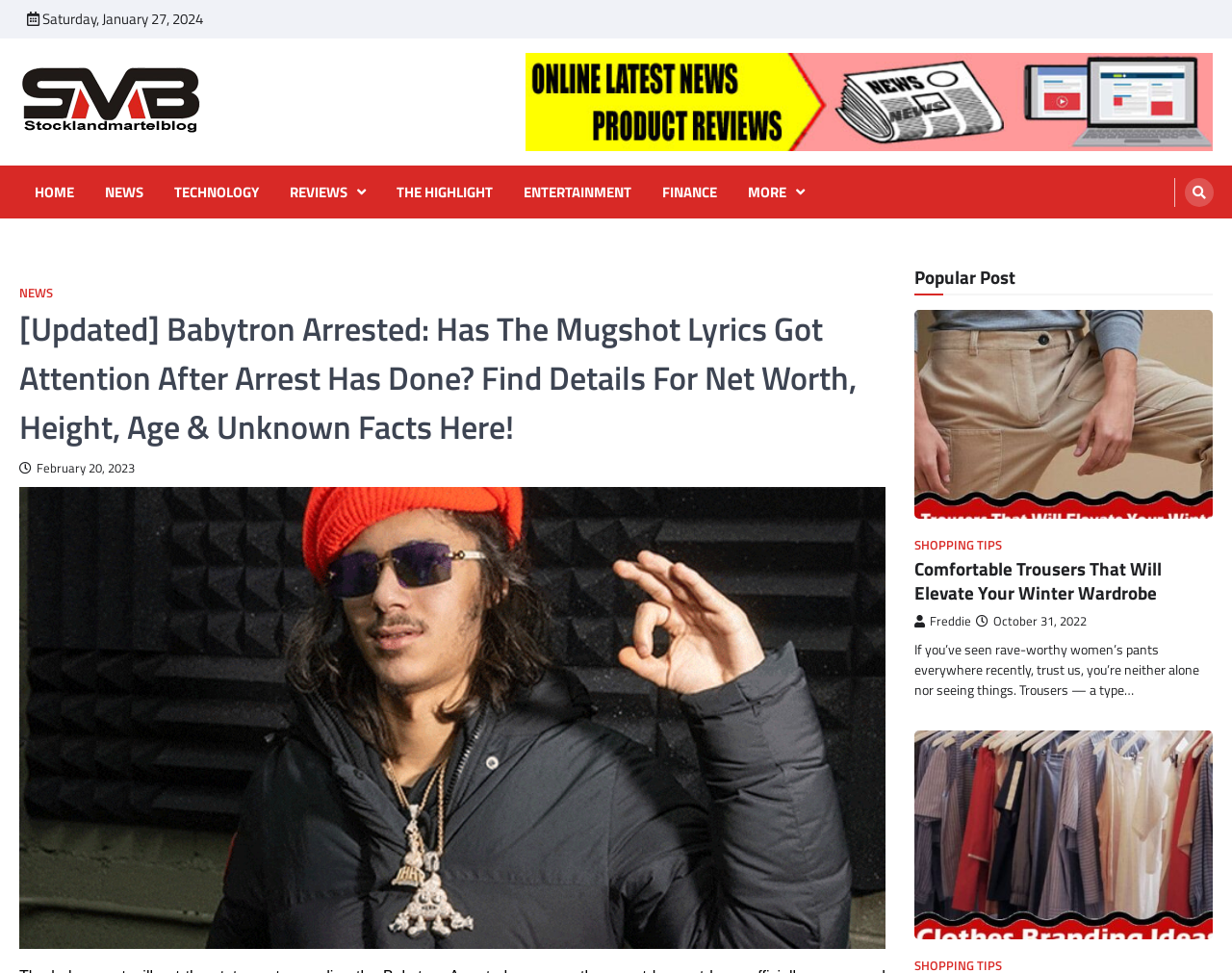Please predict the bounding box coordinates of the element's region where a click is necessary to complete the following instruction: "Click on Basica". The coordinates should be represented by four float numbers between 0 and 1, i.e., [left, top, right, bottom].

None